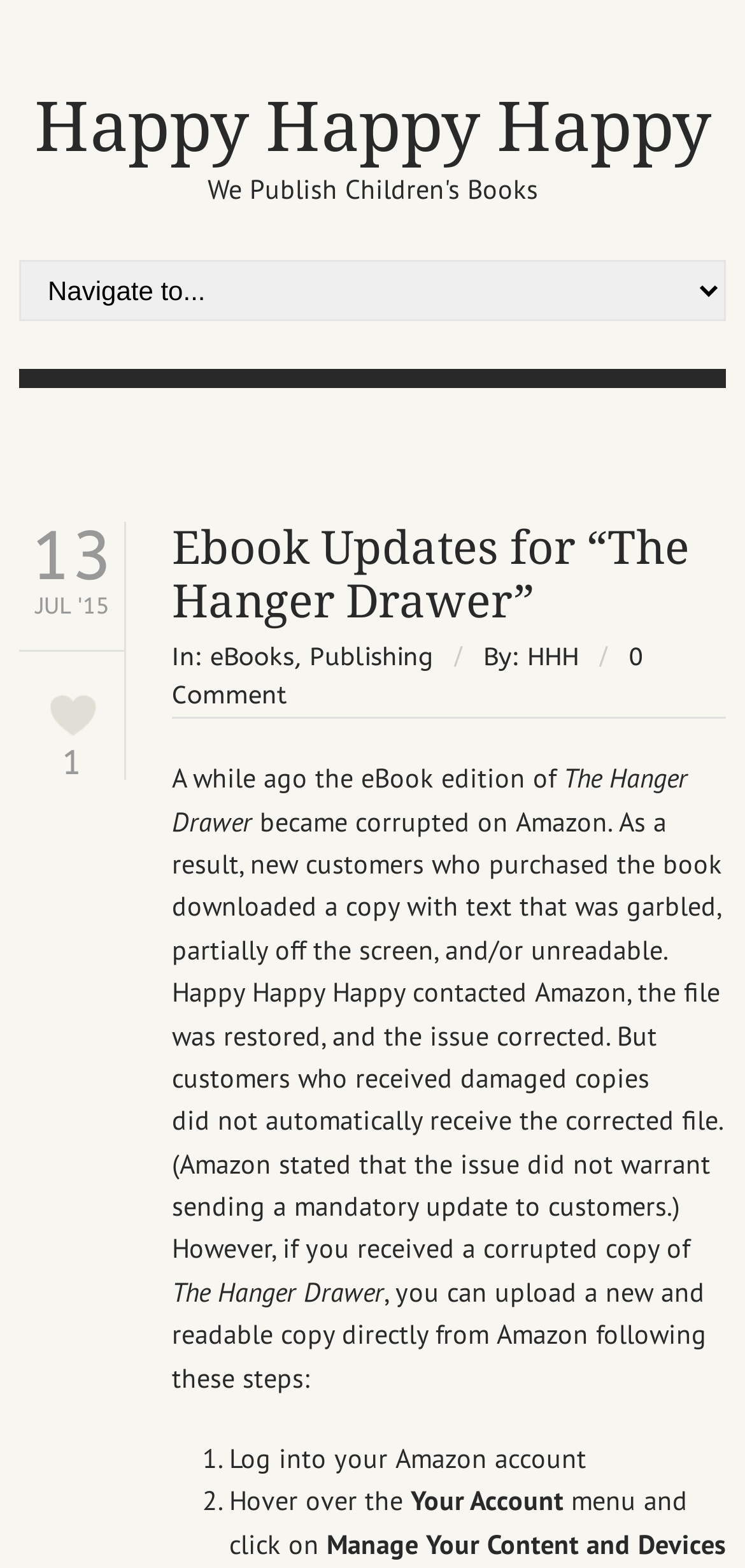Please determine the bounding box coordinates of the clickable area required to carry out the following instruction: "Click on the link 'Ebook Updates for “The Hanger Drawer”'". The coordinates must be four float numbers between 0 and 1, represented as [left, top, right, bottom].

[0.231, 0.332, 0.926, 0.401]